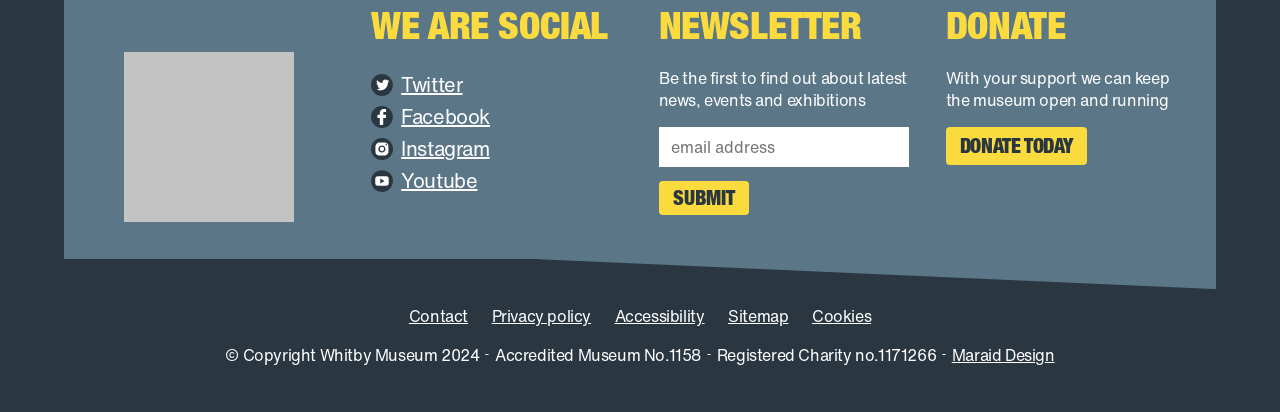Predict the bounding box for the UI component with the following description: "Contact".

[0.312, 0.714, 0.373, 0.821]